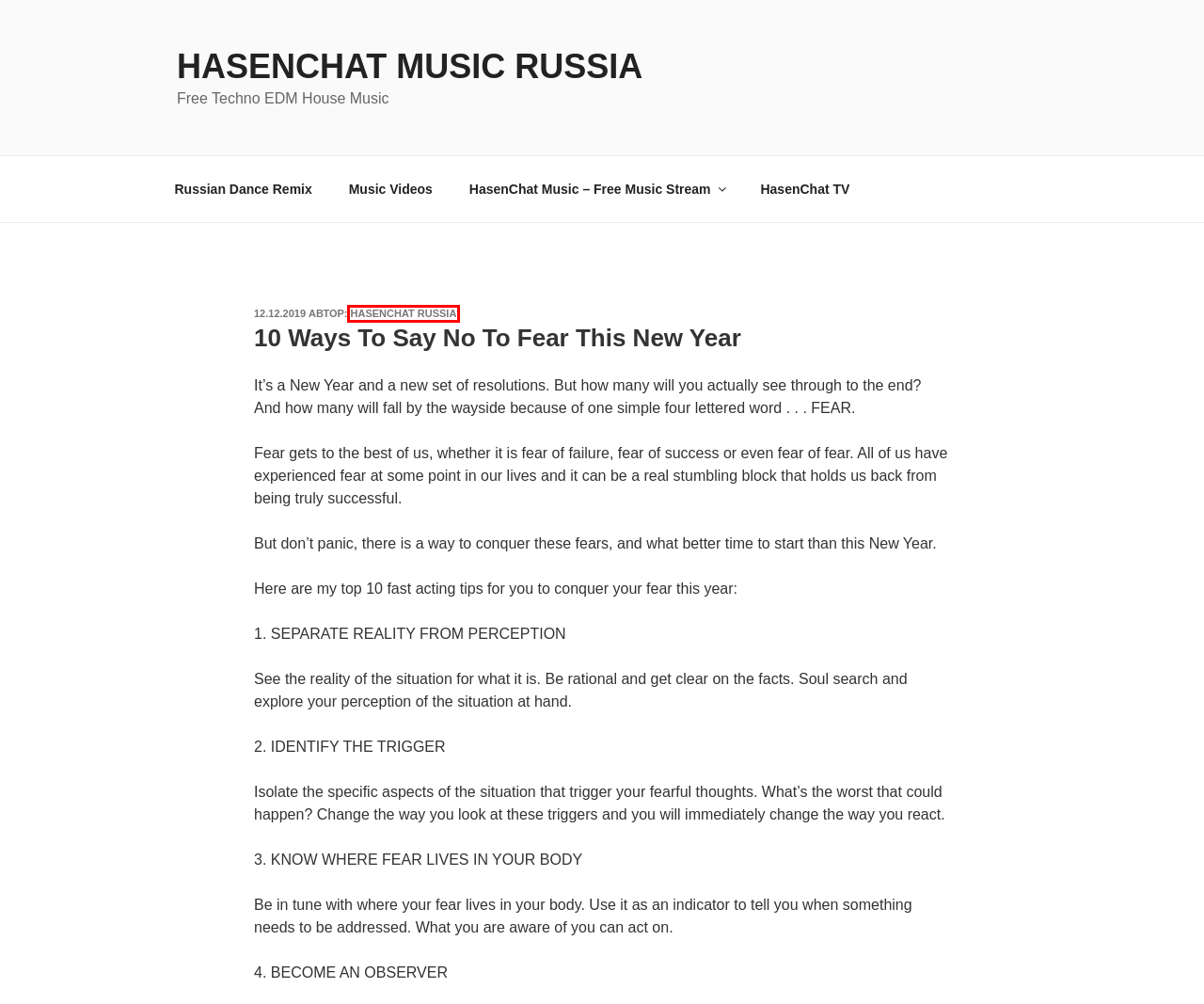Consider the screenshot of a webpage with a red bounding box and select the webpage description that best describes the new page that appears after clicking the element inside the red box. Here are the candidates:
A. Hasenchat.com – Music for All Ears - HasenChat Music - Free Music Stream
B. HasenChat Russia, Автор в HasenChat Music Russia
C. HasenChat Music - Russia Club EDM - HasenChat Music Russia
D. Vocal House Episode 3 - HasenChat Music Russia
E. Политика конфиденциальности - HasenChat Music Russia
F. HasenChat TV
G. HasenChat Music - Techno Trax - HasenChat Music Russia
H. Music Videos - HasenChat Music Russia

B